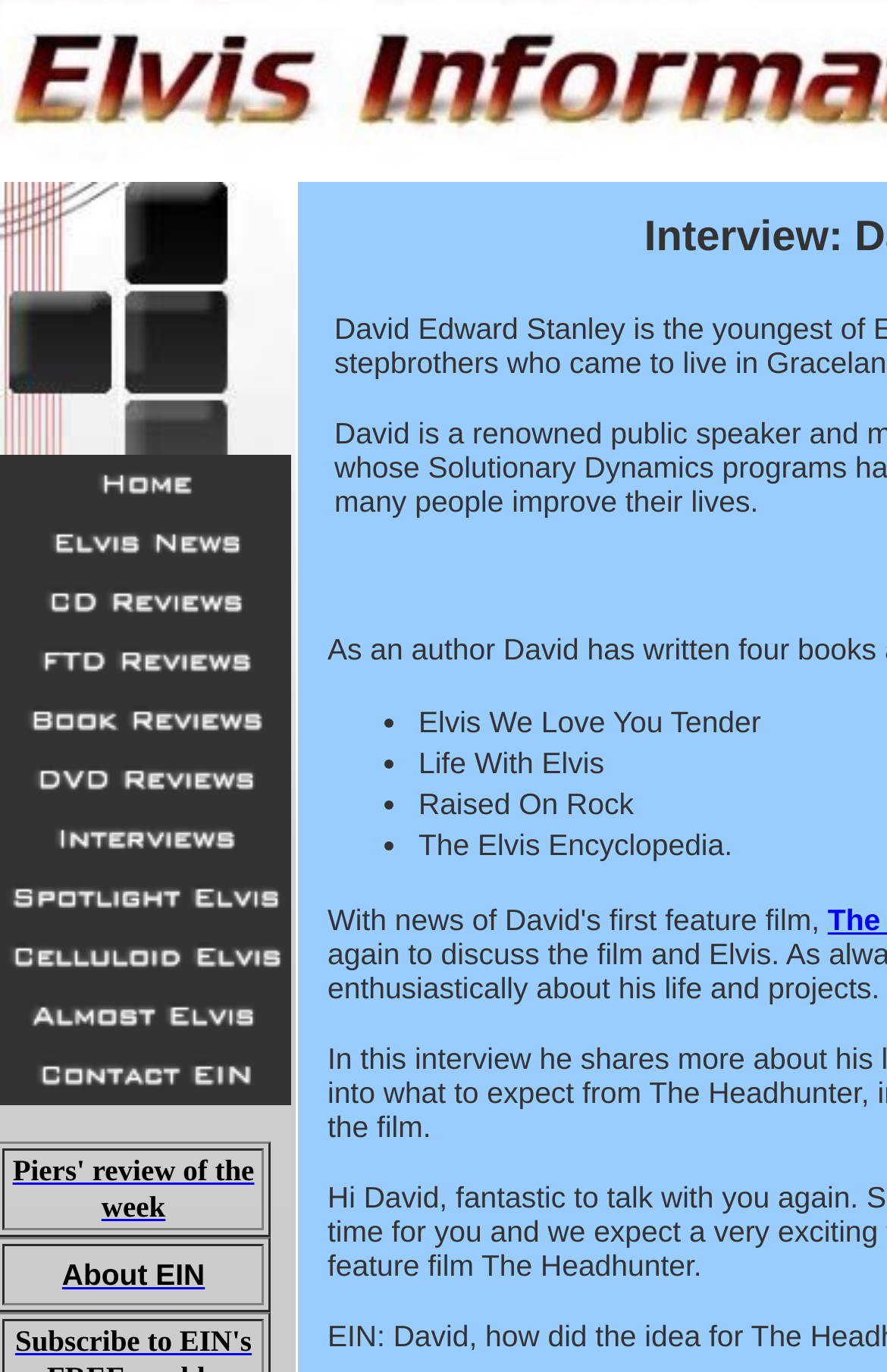Answer the question using only one word or a concise phrase: What is the title of the first review?

Piers' review of the week